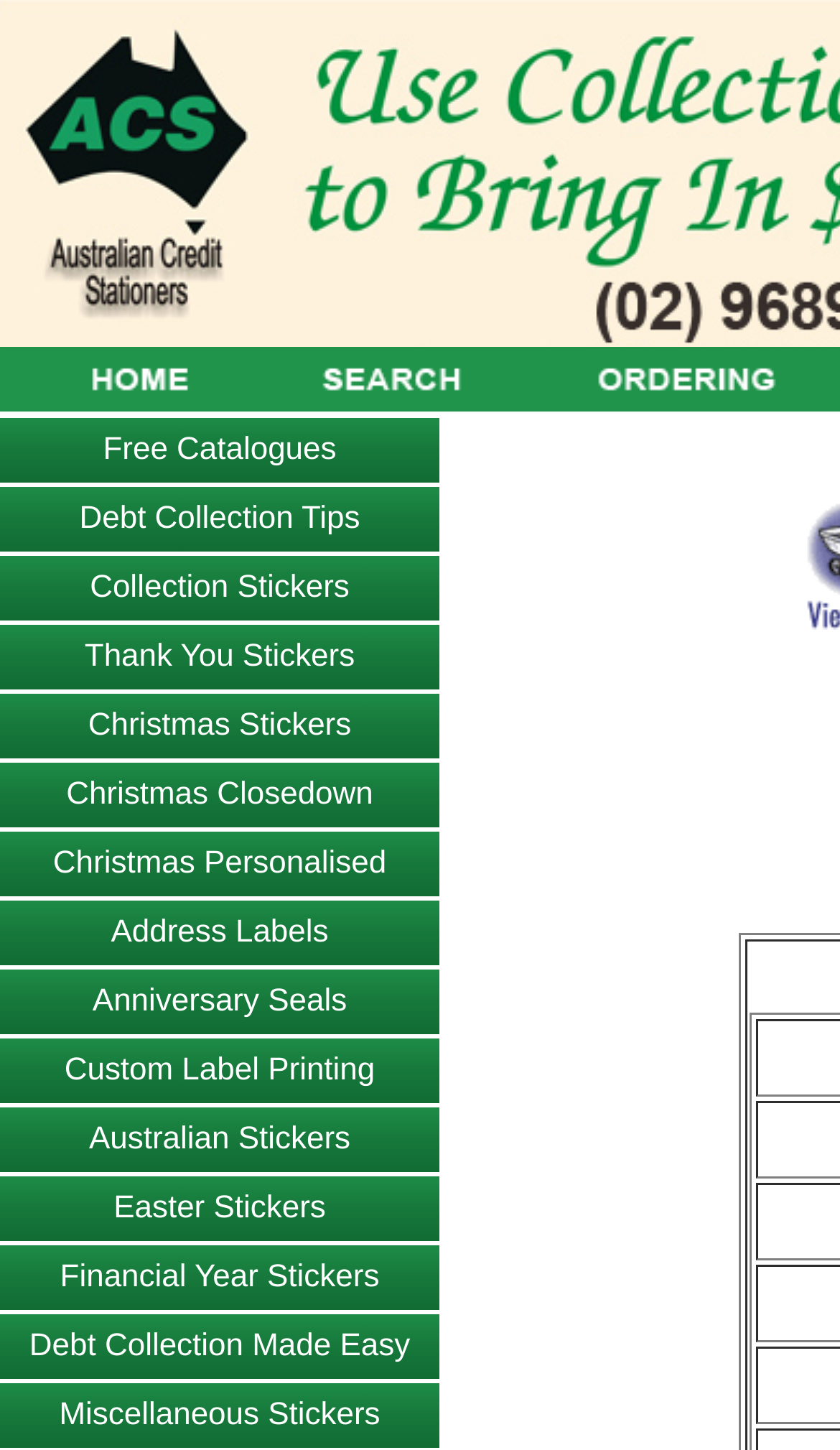Find the bounding box coordinates of the element's region that should be clicked in order to follow the given instruction: "View Debt Collection Tips". The coordinates should consist of four float numbers between 0 and 1, i.e., [left, top, right, bottom].

[0.094, 0.346, 0.429, 0.37]